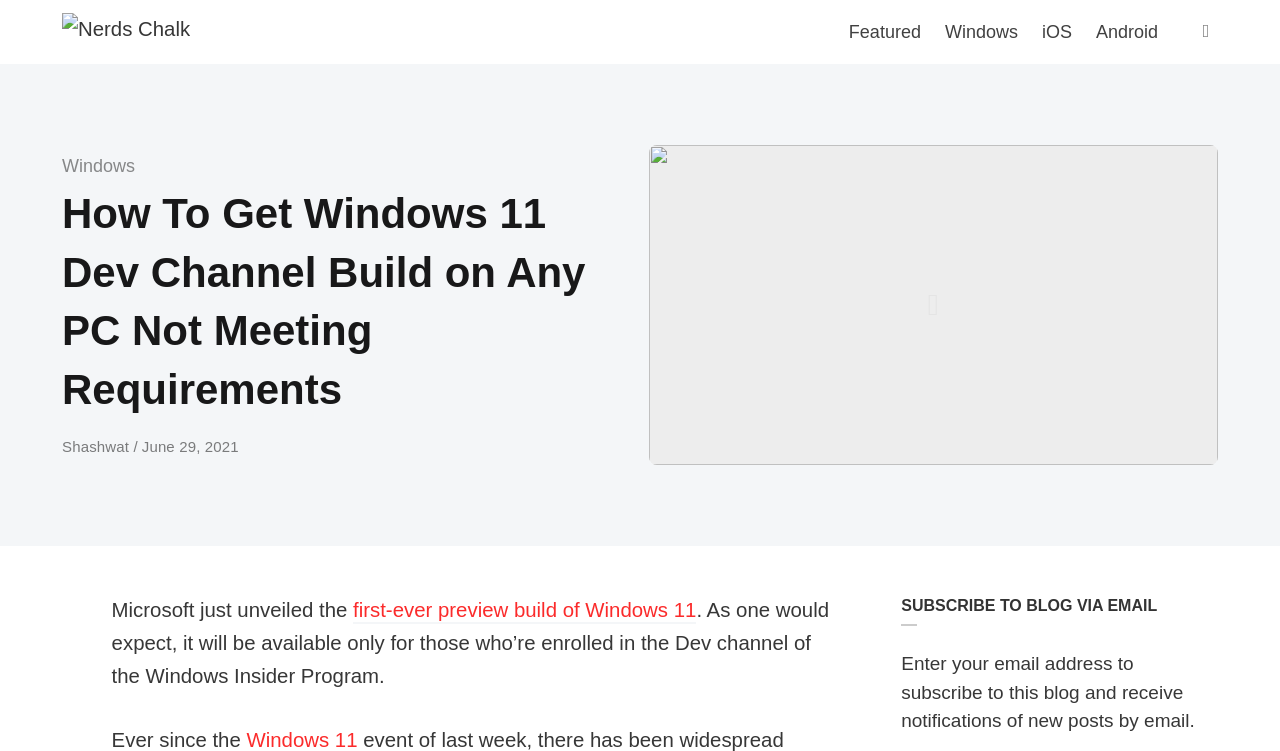Please specify the bounding box coordinates for the clickable region that will help you carry out the instruction: "View the 'ITarian Forum' category".

None